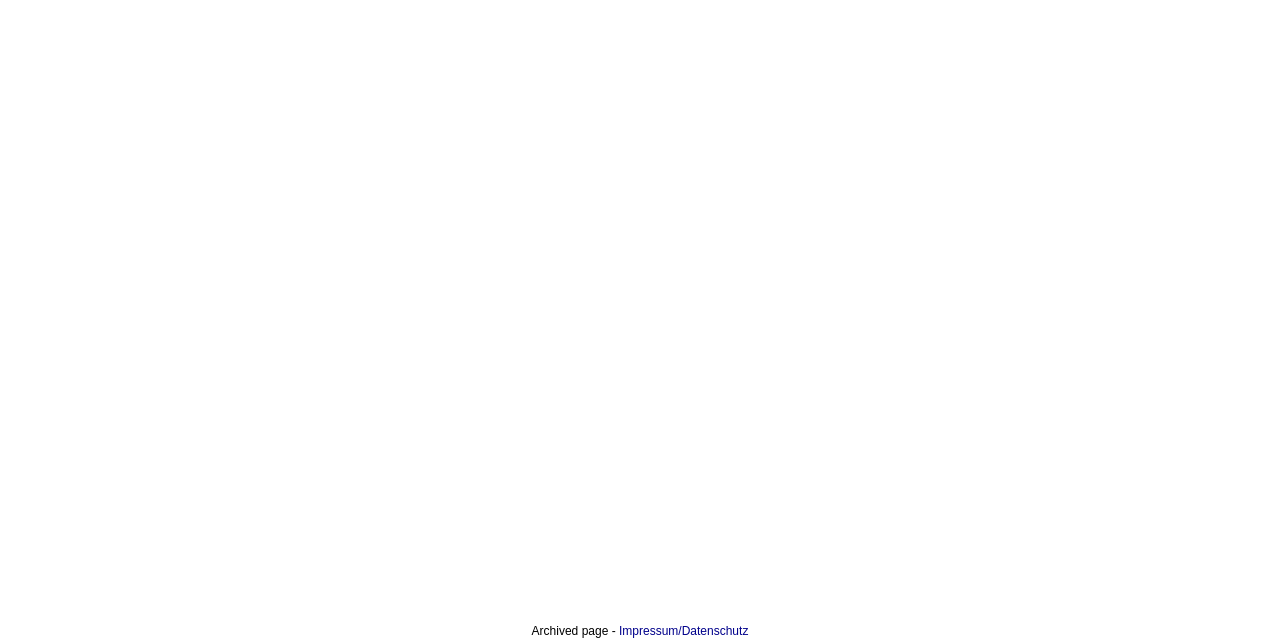Identify the bounding box for the given UI element using the description provided. Coordinates should be in the format (top-left x, top-left y, bottom-right x, bottom-right y) and must be between 0 and 1. Here is the description: Impressum/Datenschutz

[0.484, 0.975, 0.585, 0.997]